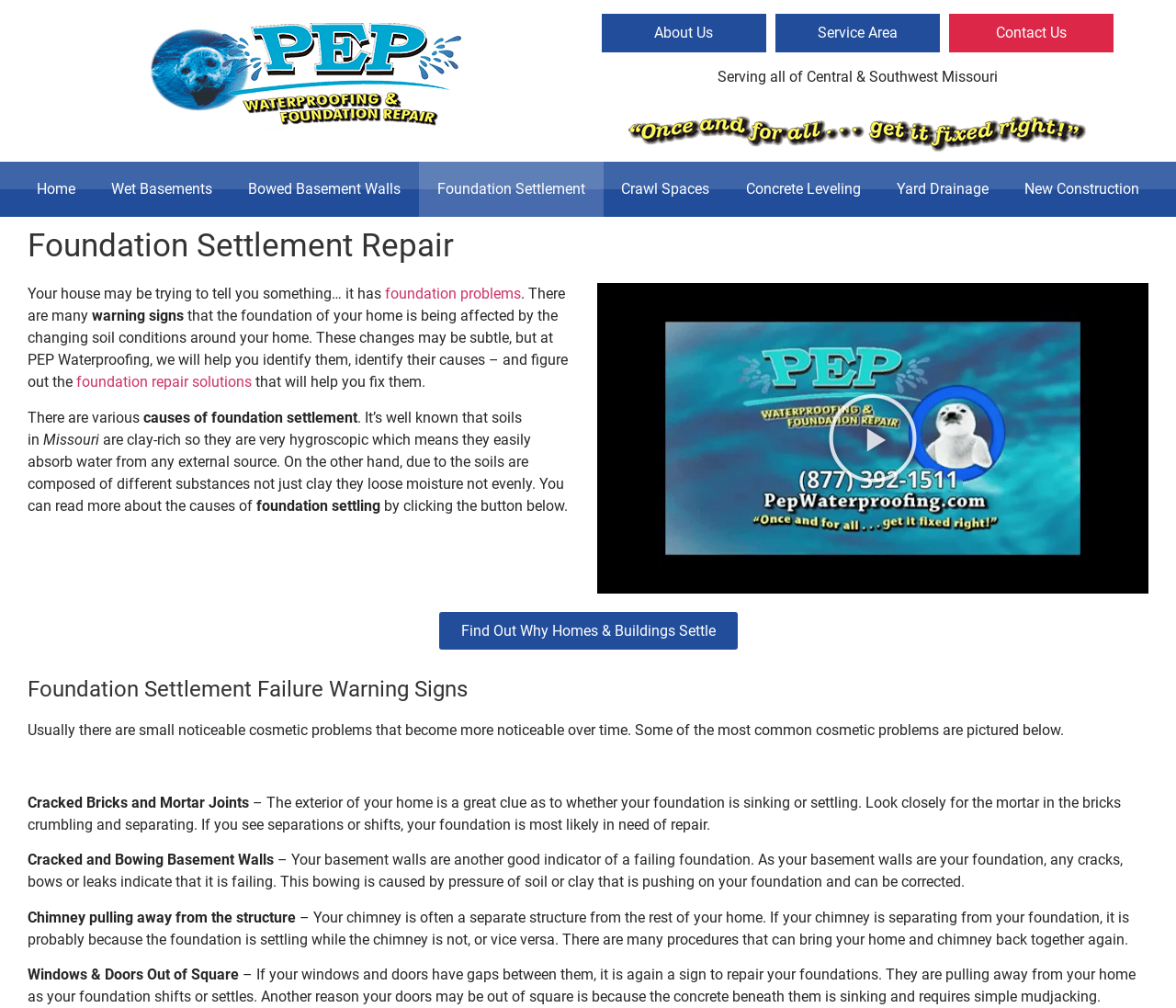Based on the image, provide a detailed and complete answer to the question: 
What is the region served by the company?

The webpage mentions that the company serves all of Central & Southwest Missouri, indicating the region served by the company.